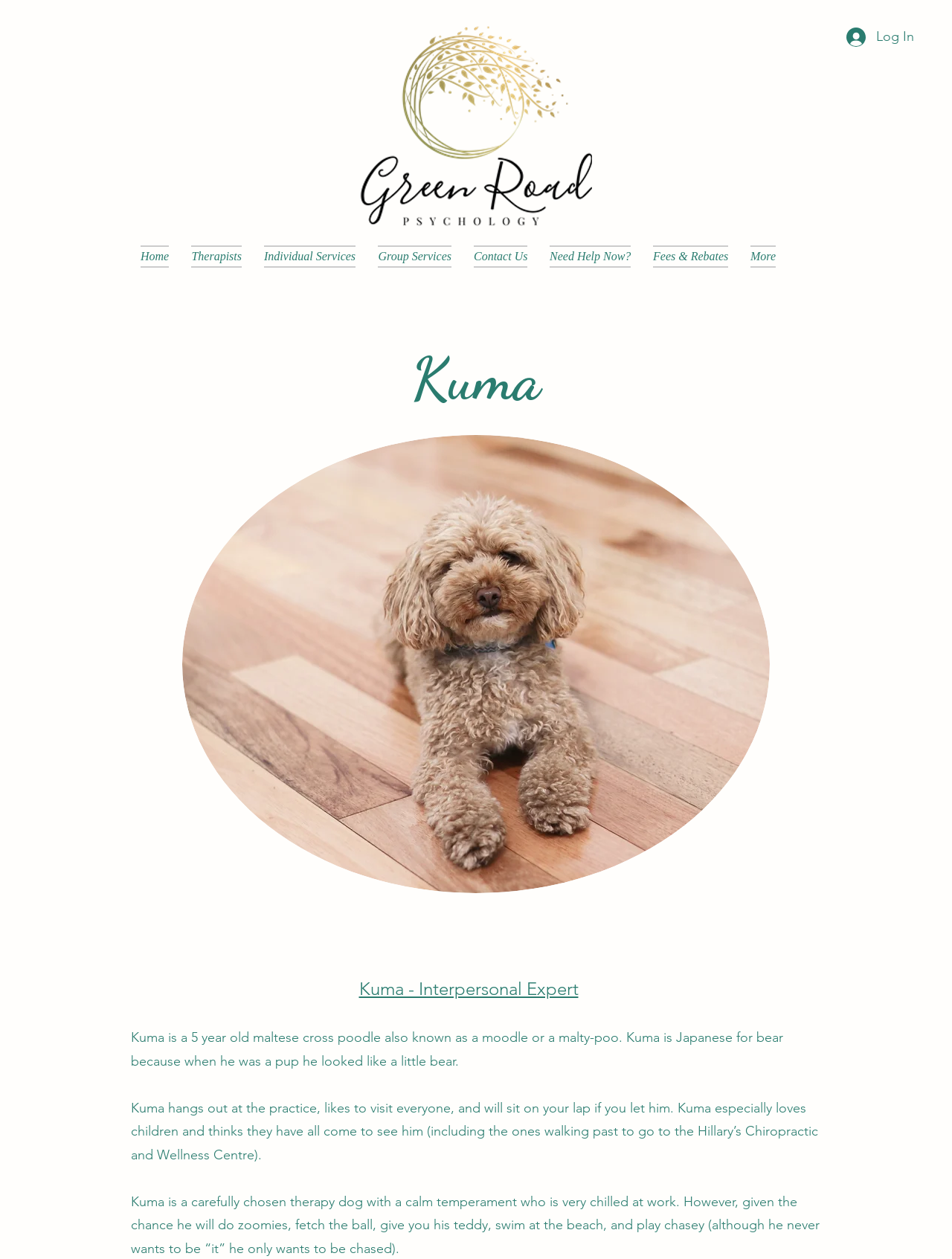Use the details in the image to answer the question thoroughly: 
What is the location of the Hillary's Chiropractic and Wellness Centre?

I found a StaticText element with the text 'Kuma especially loves children and thinks they have all come to see him (including the ones walking past to go to the Hillary’s Chiropractic and Wellness Centre).' This implies that the Hillary's Chiropractic and Wellness Centre is located near the practice where Kuma is present.